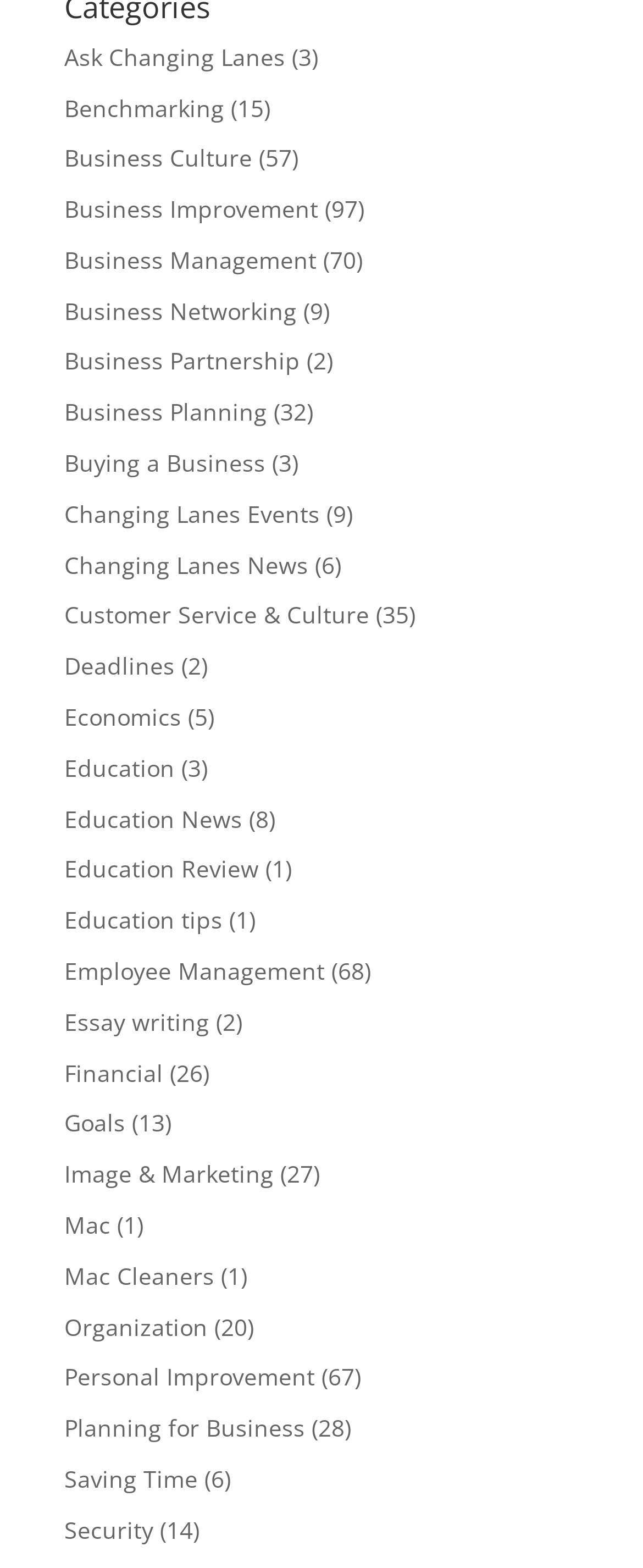Please determine the bounding box coordinates of the area that needs to be clicked to complete this task: 'Read 'Education News''. The coordinates must be four float numbers between 0 and 1, formatted as [left, top, right, bottom].

[0.1, 0.512, 0.377, 0.532]